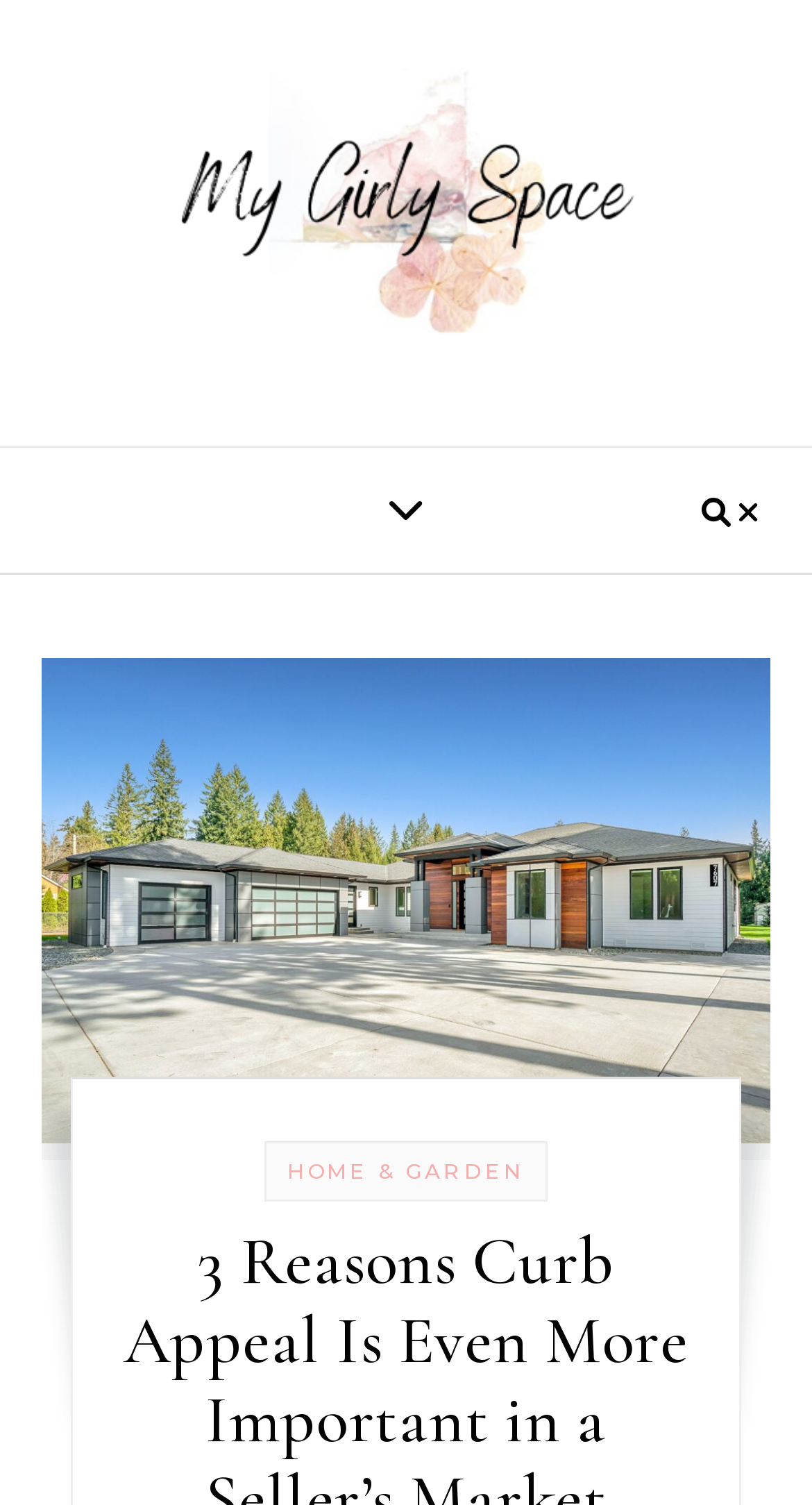Using the provided element description: "title="My Girly Space"", identify the bounding box coordinates. The coordinates should be four floats between 0 and 1 in the order [left, top, right, bottom].

[0.077, 0.042, 0.923, 0.234]